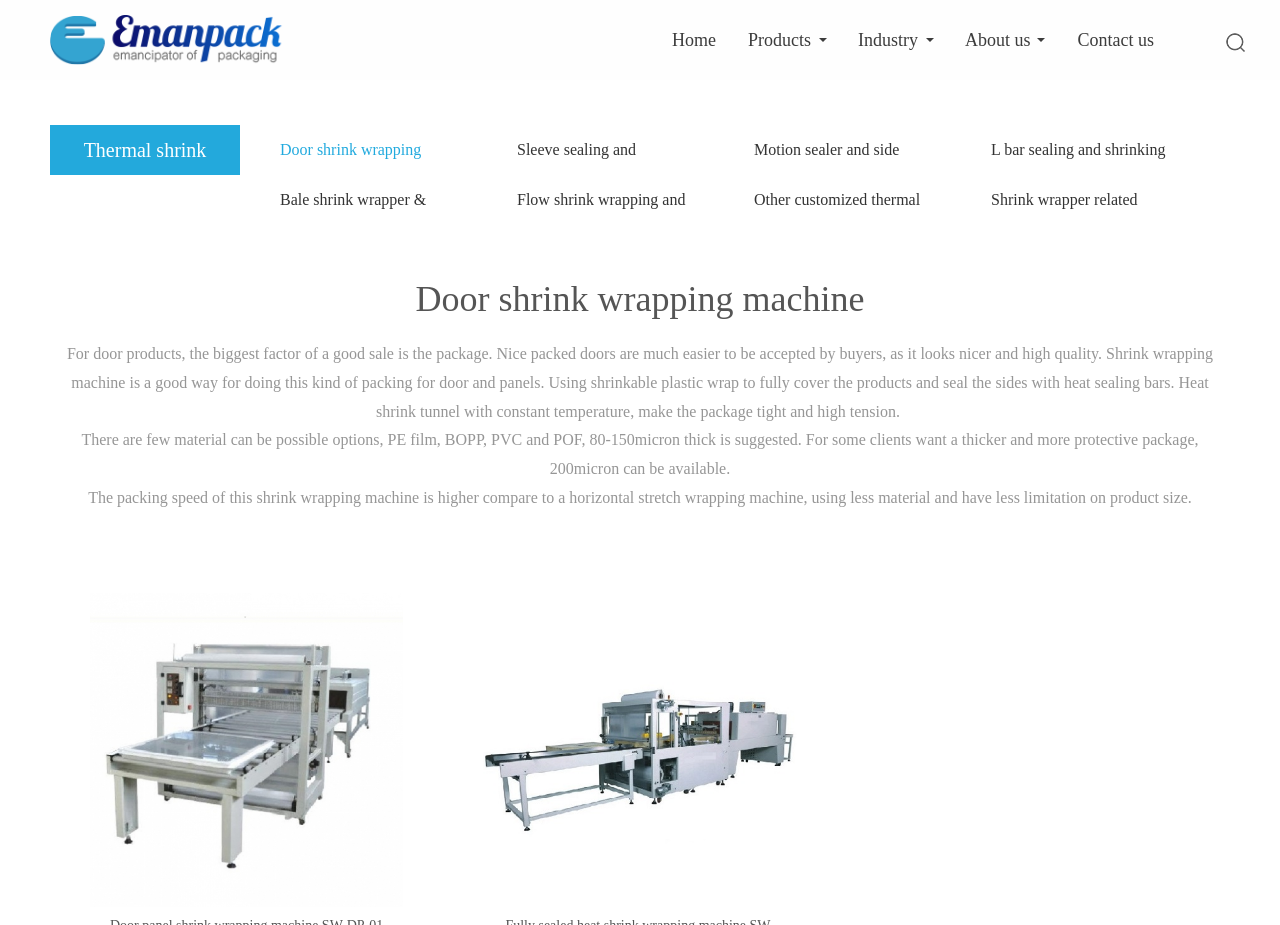Could you highlight the region that needs to be clicked to execute the instruction: "Go to the Home page"?

[0.52, 0.0, 0.564, 0.086]